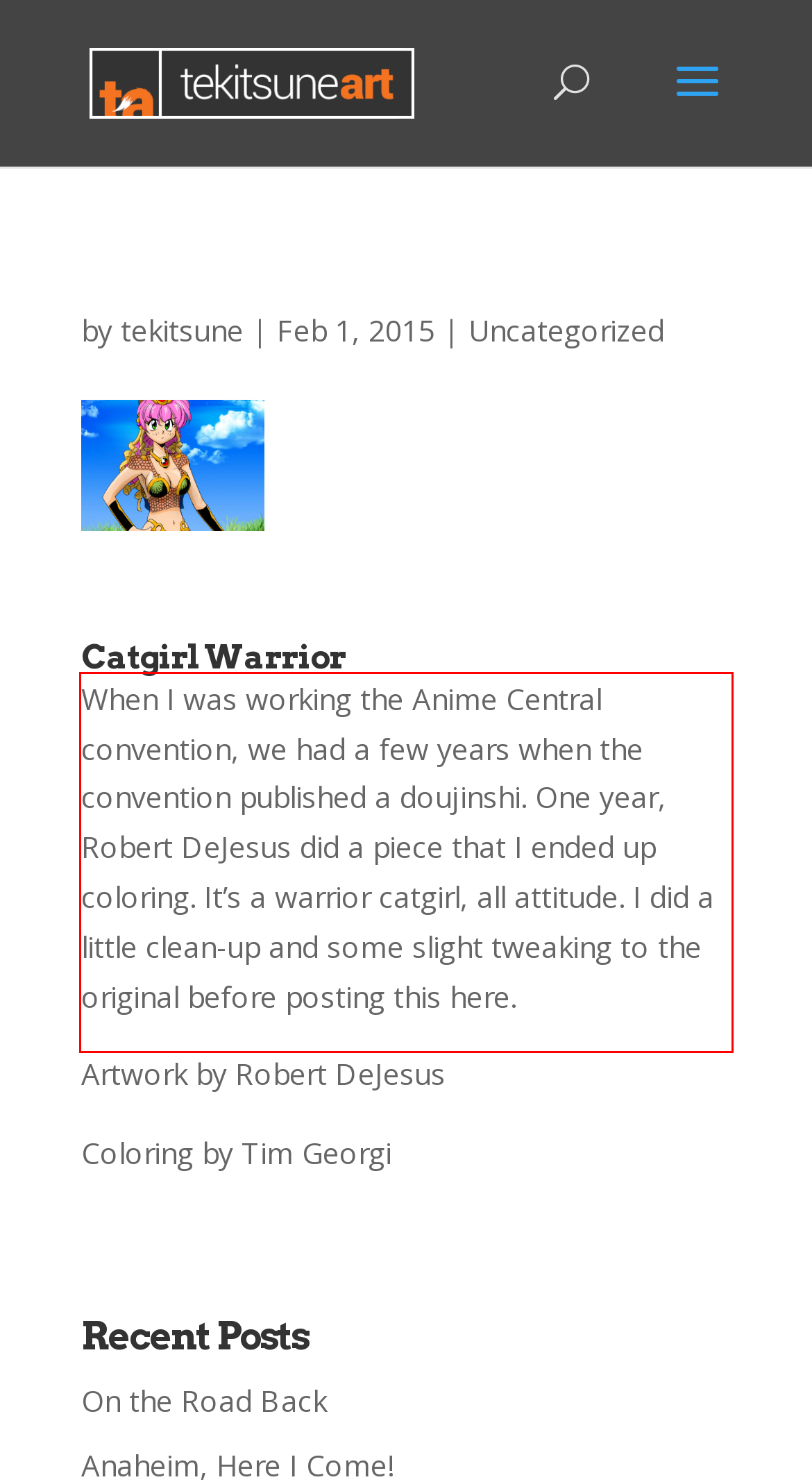Please recognize and transcribe the text located inside the red bounding box in the webpage image.

When I was working the Anime Central convention, we had a few years when the convention published a doujinshi. One year, Robert DeJesus did a piece that I ended up coloring. It’s a warrior catgirl, all attitude. I did a little clean-up and some slight tweaking to the original before posting this here.